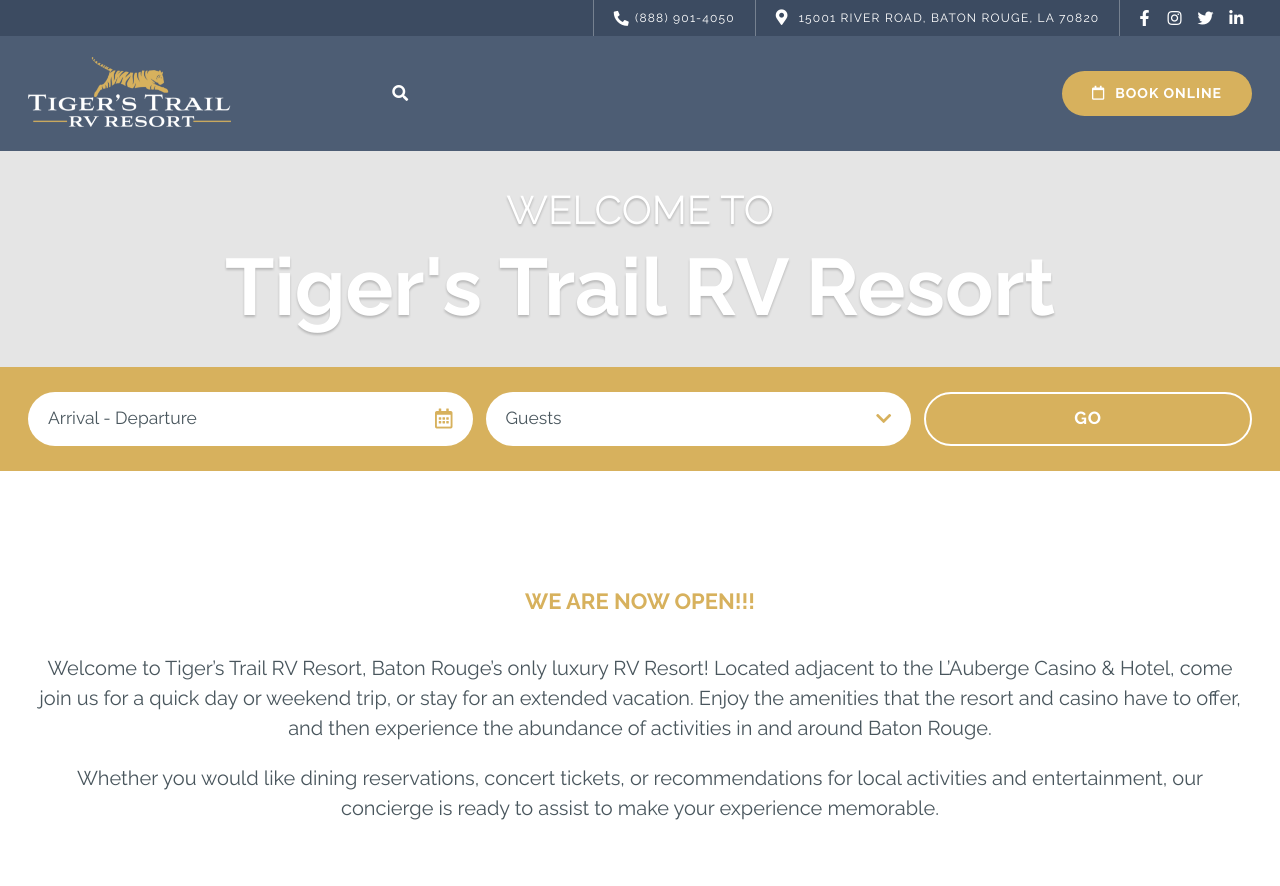Please locate the bounding box coordinates of the element that should be clicked to achieve the given instruction: "Book online".

[0.83, 0.08, 0.978, 0.131]